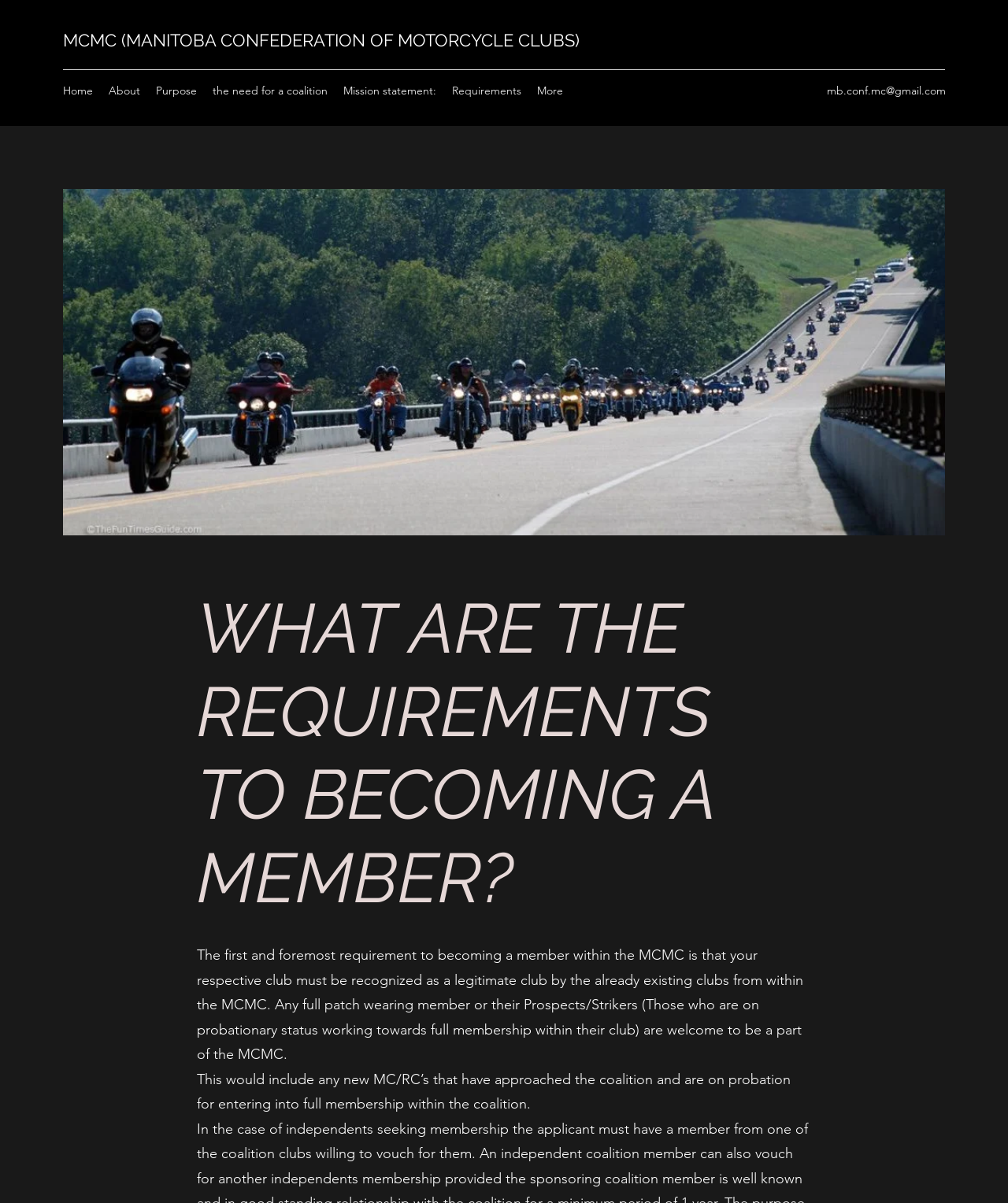What is the organization's email address?
Observe the image and answer the question with a one-word or short phrase response.

mb.conf.mc@gmail.com